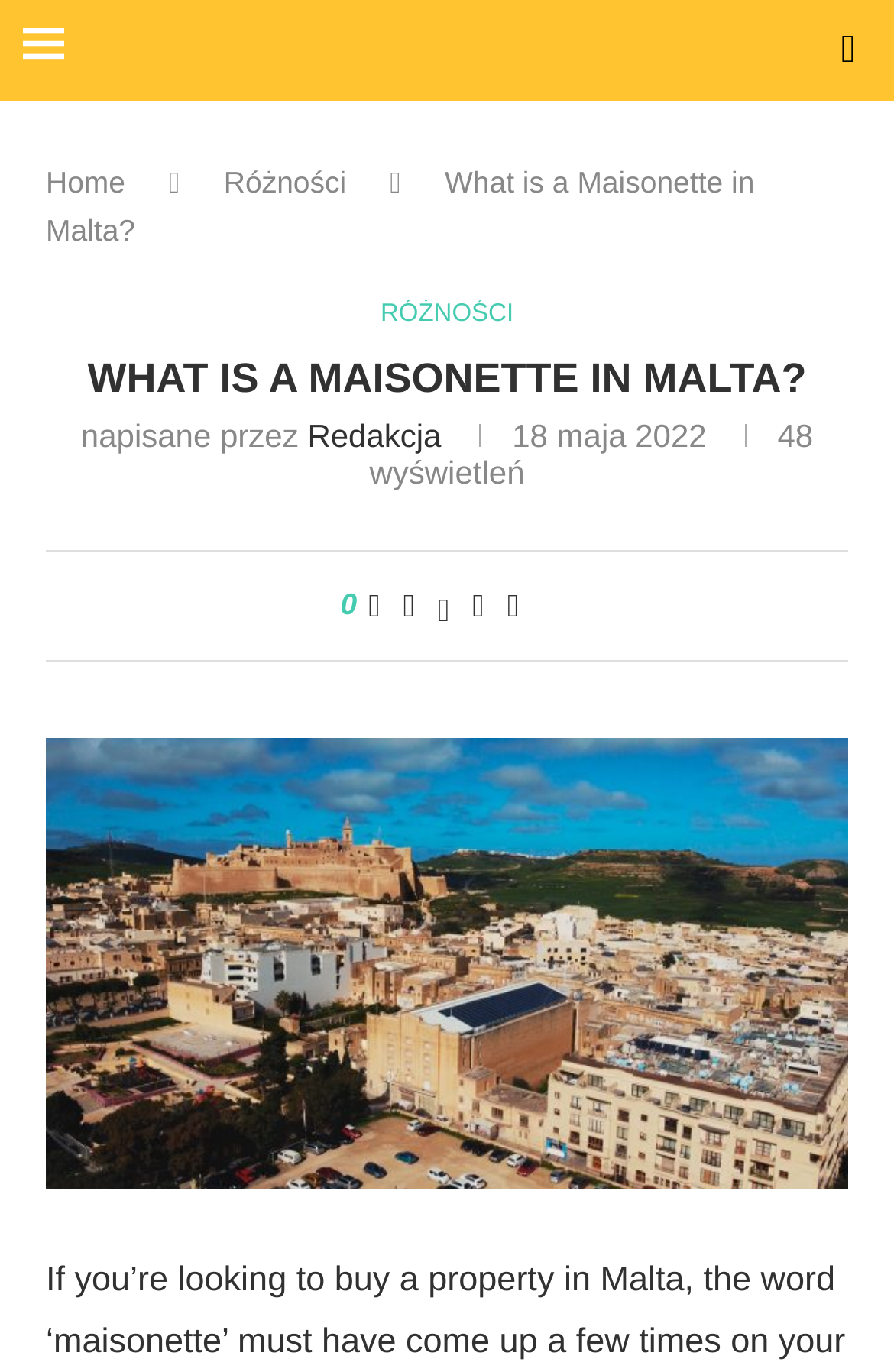Highlight the bounding box coordinates of the region I should click on to meet the following instruction: "read about artists' rights".

None